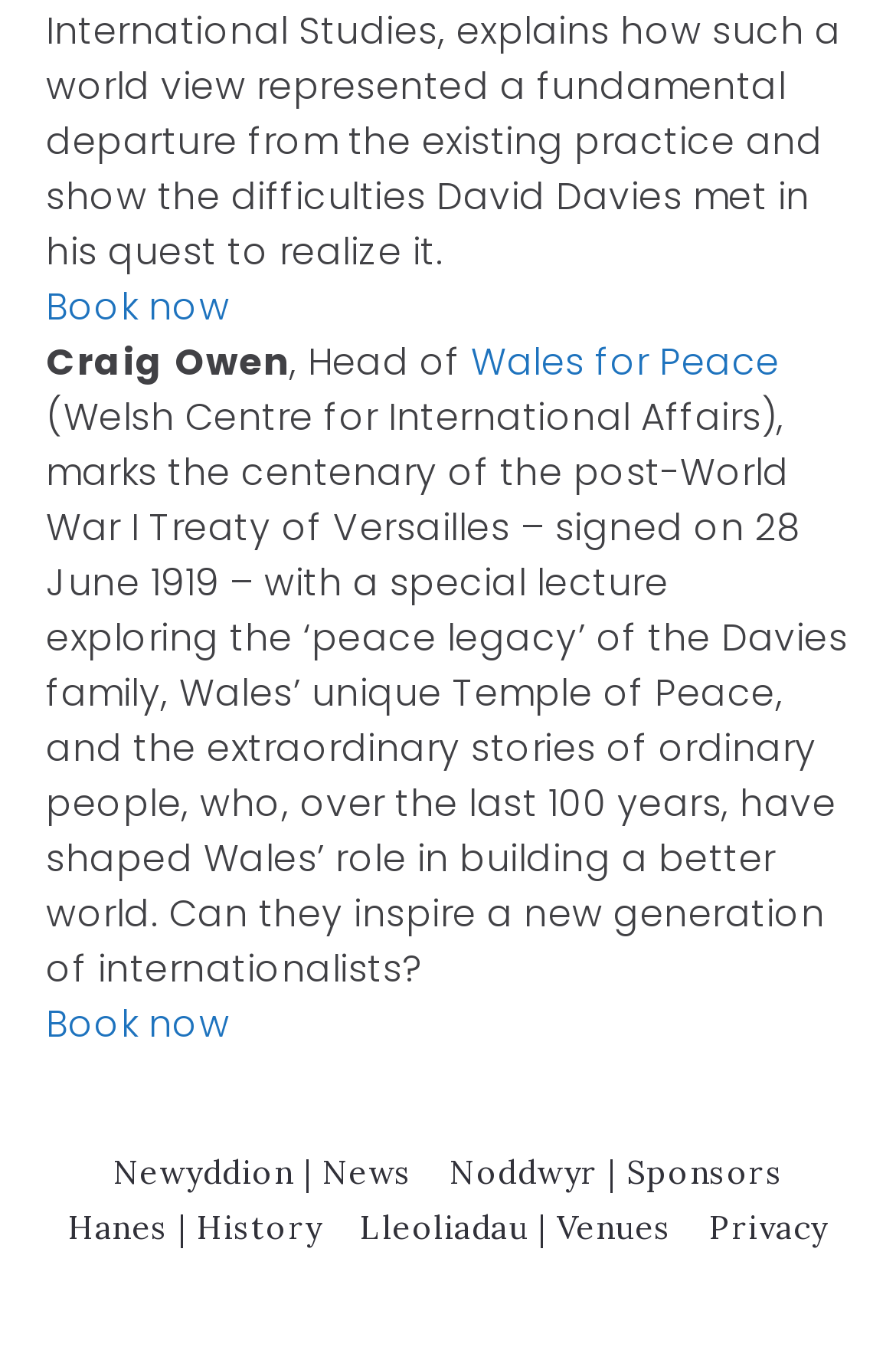Please locate the bounding box coordinates for the element that should be clicked to achieve the following instruction: "View Pita's story". Ensure the coordinates are given as four float numbers between 0 and 1, i.e., [left, top, right, bottom].

None